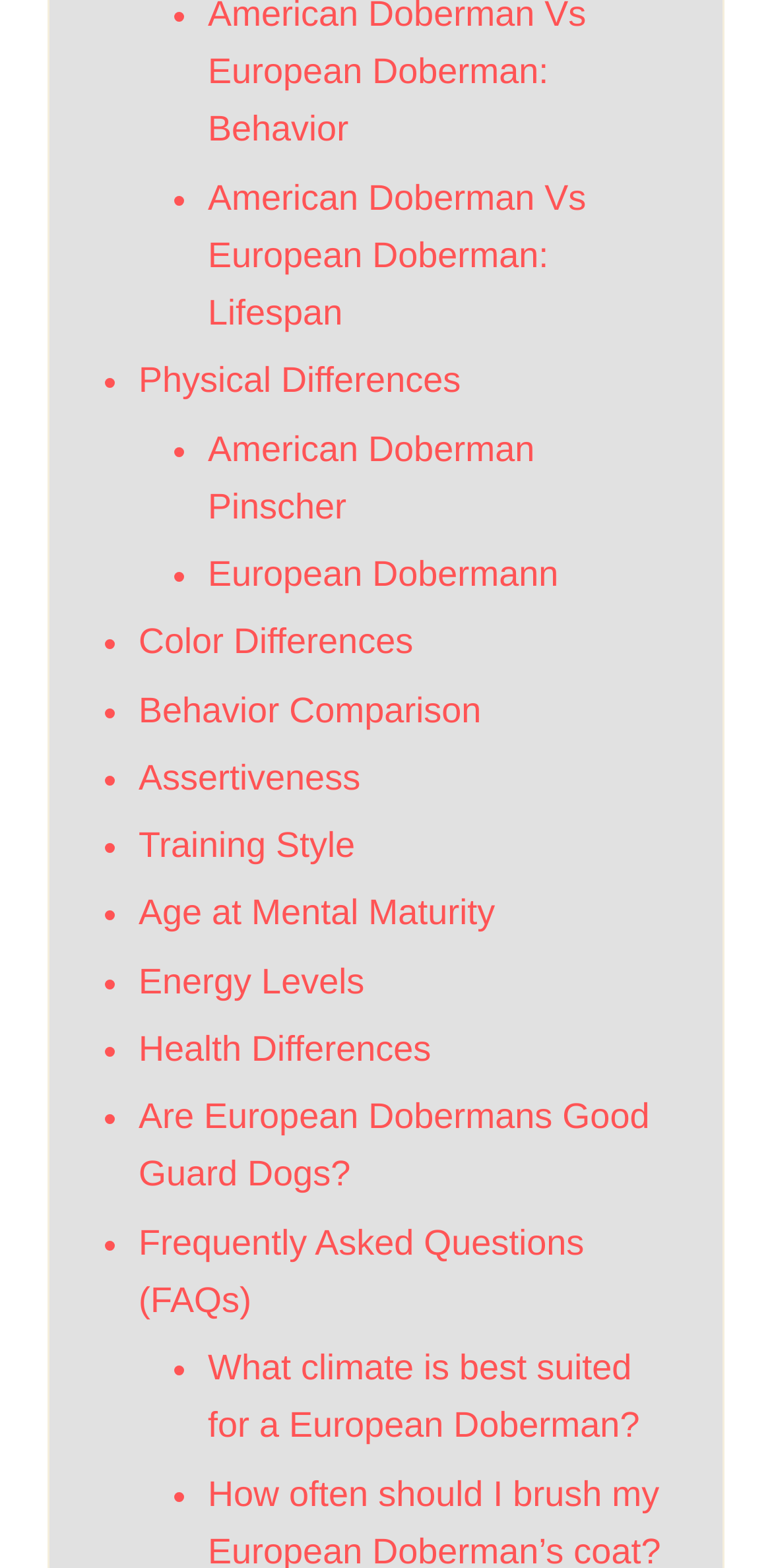Determine the bounding box coordinates for the clickable element required to fulfill the instruction: "Click on American Doberman Vs European Doberman: Lifespan". Provide the coordinates as four float numbers between 0 and 1, i.e., [left, top, right, bottom].

[0.269, 0.113, 0.759, 0.212]